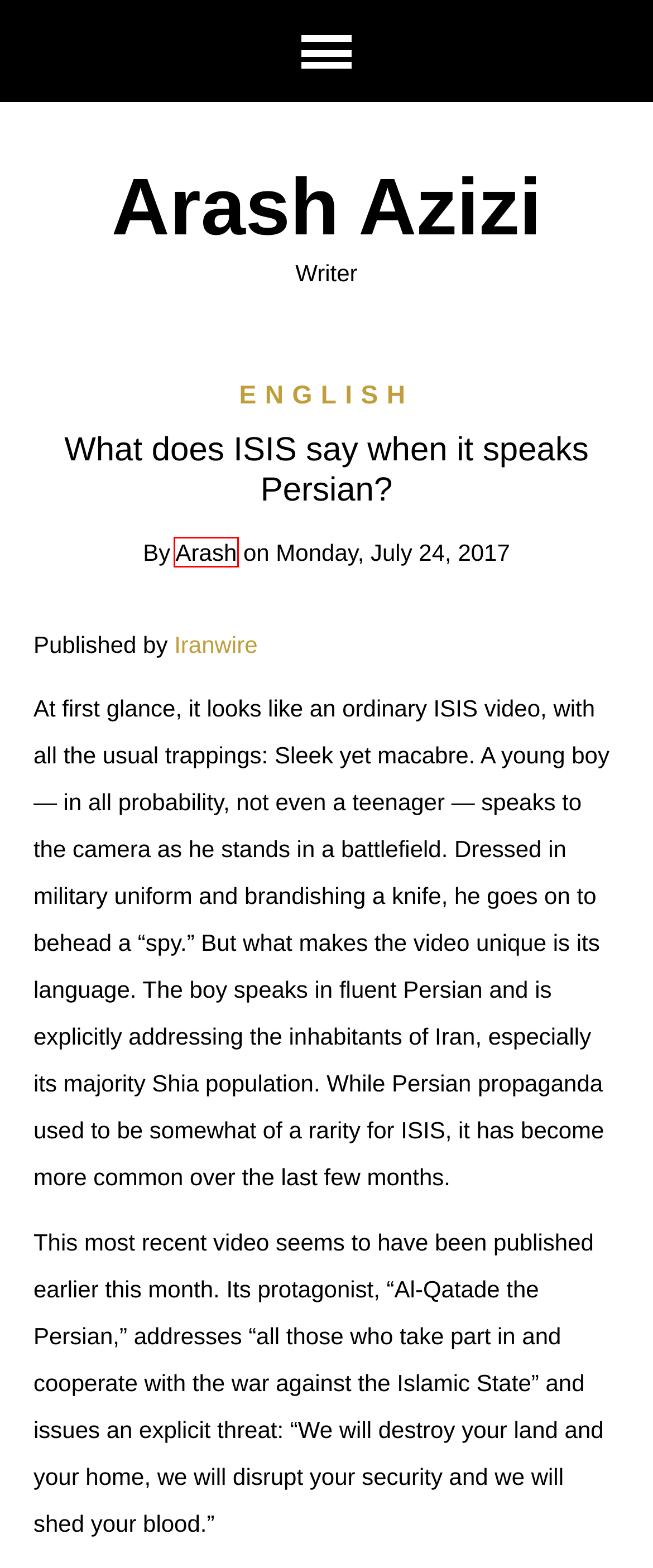You have a screenshot of a webpage with a red bounding box highlighting a UI element. Your task is to select the best webpage description that corresponds to the new webpage after clicking the element. Here are the descriptions:
A. ترجمه‌ها – Arash Azizi
B. Free & Premium WordPress Blog themes 2019 by Scissor Themes
C. A nuclear negotiator takes the helm of Iran’s foreign ministry. So what’s next? – Arash Azizi
D. July 2017 – Arash Azizi
E. Arash – Arash Azizi
F. ویدئوی تازه داعش به فارسی چه پیامی دارد؟ – Arash Azizi
G. کتاب‌های ترجمه – Arash Azizi
H. English – Arash Azizi

E